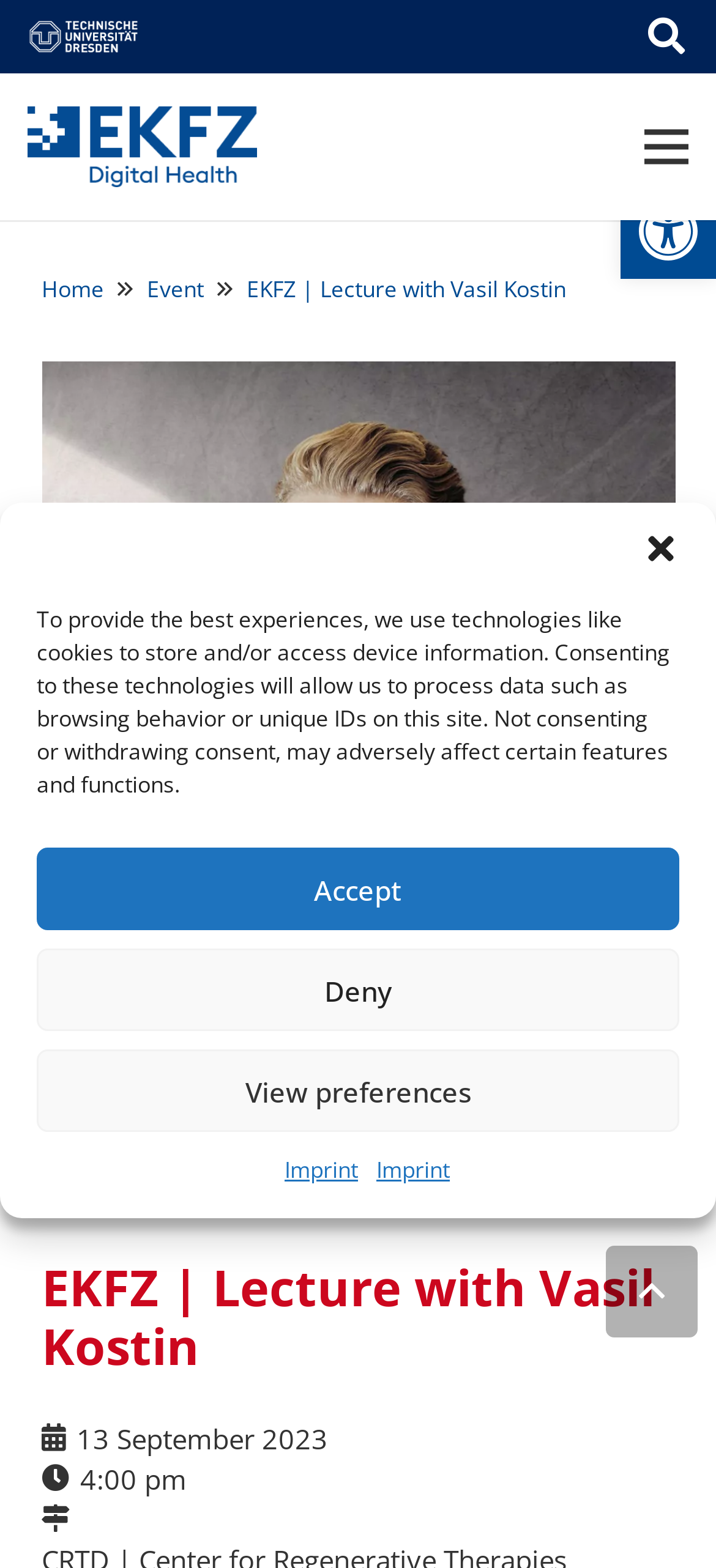Can you specify the bounding box coordinates for the region that should be clicked to fulfill this instruction: "View EKFC - Digital Health Logo".

[0.038, 0.067, 0.359, 0.12]